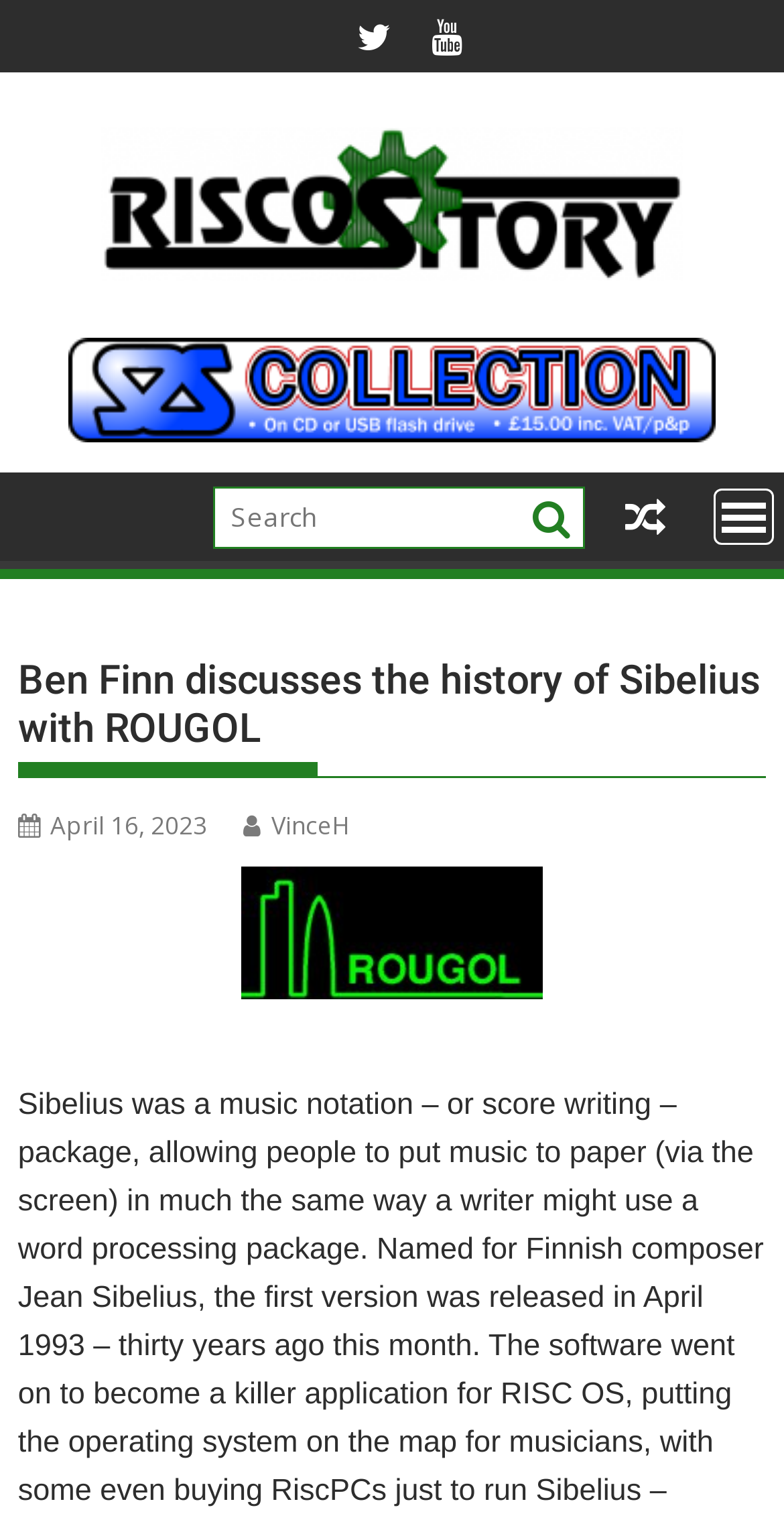Predict the bounding box of the UI element based on the description: "name="s" placeholder="Search"". The coordinates should be four float numbers between 0 and 1, formatted as [left, top, right, bottom].

[0.272, 0.319, 0.746, 0.36]